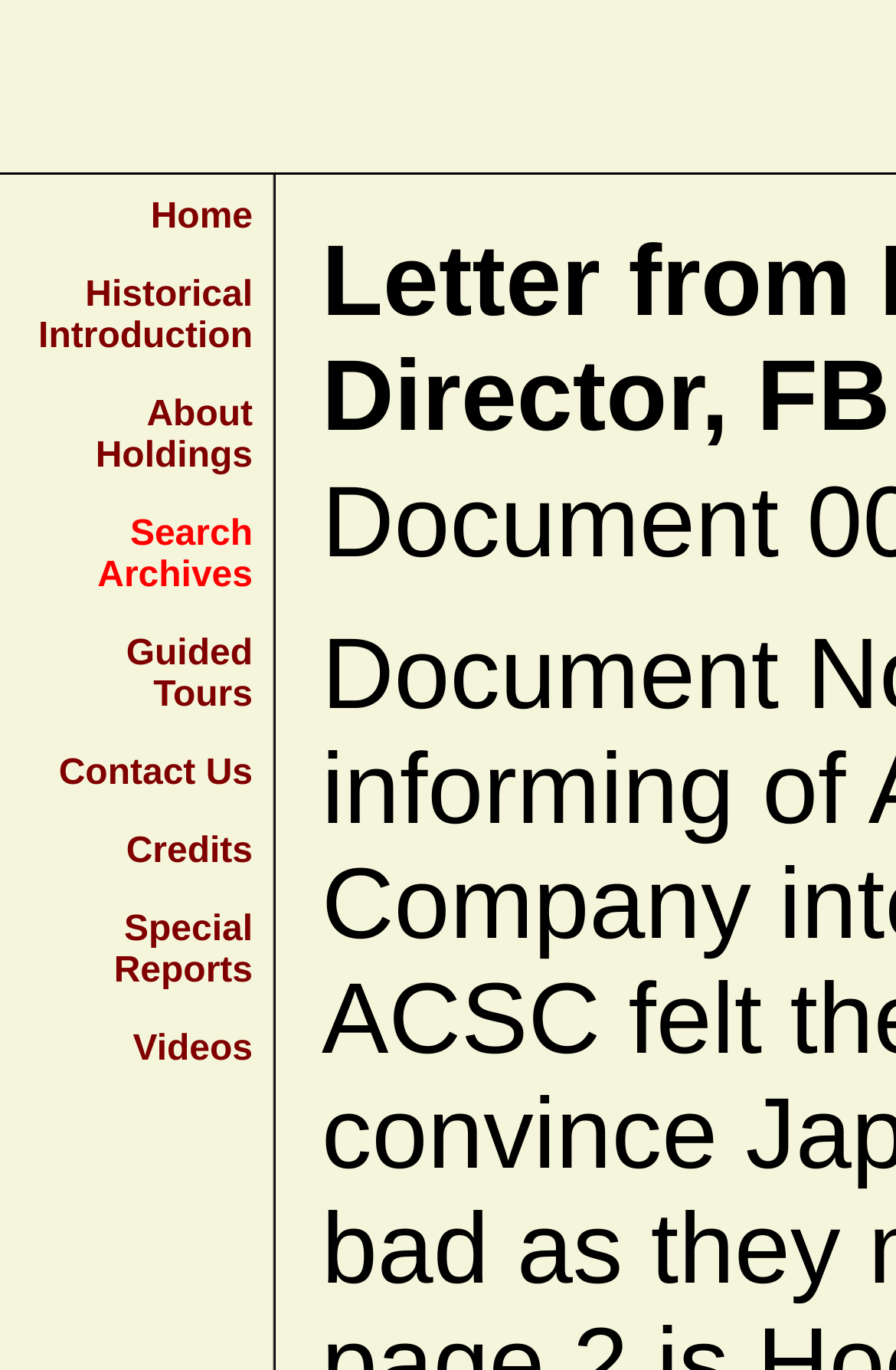Extract the bounding box of the UI element described as: "Videos".

[0.148, 0.752, 0.282, 0.78]